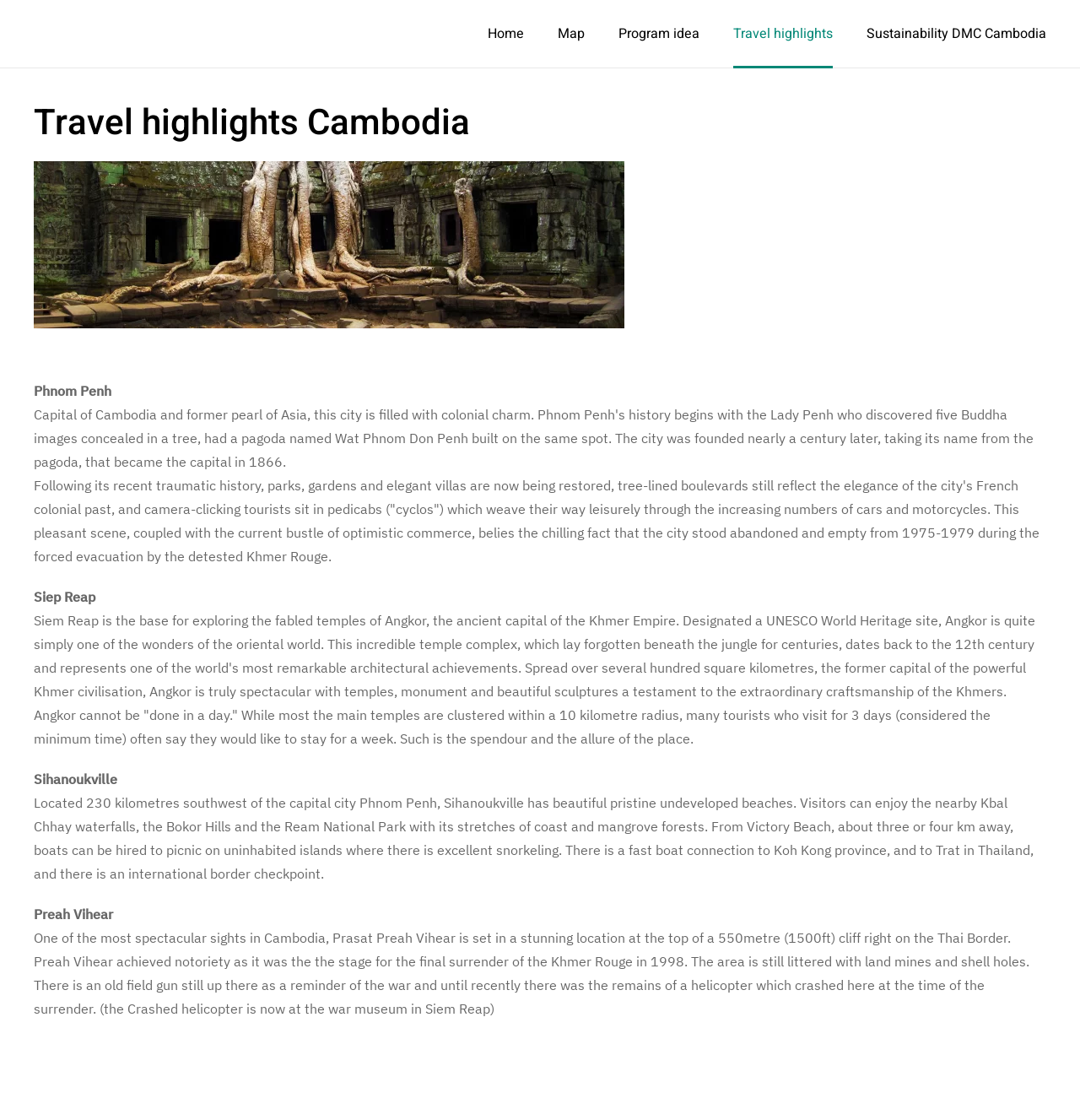Locate and generate the text content of the webpage's heading.

Travel highlights Cambodia